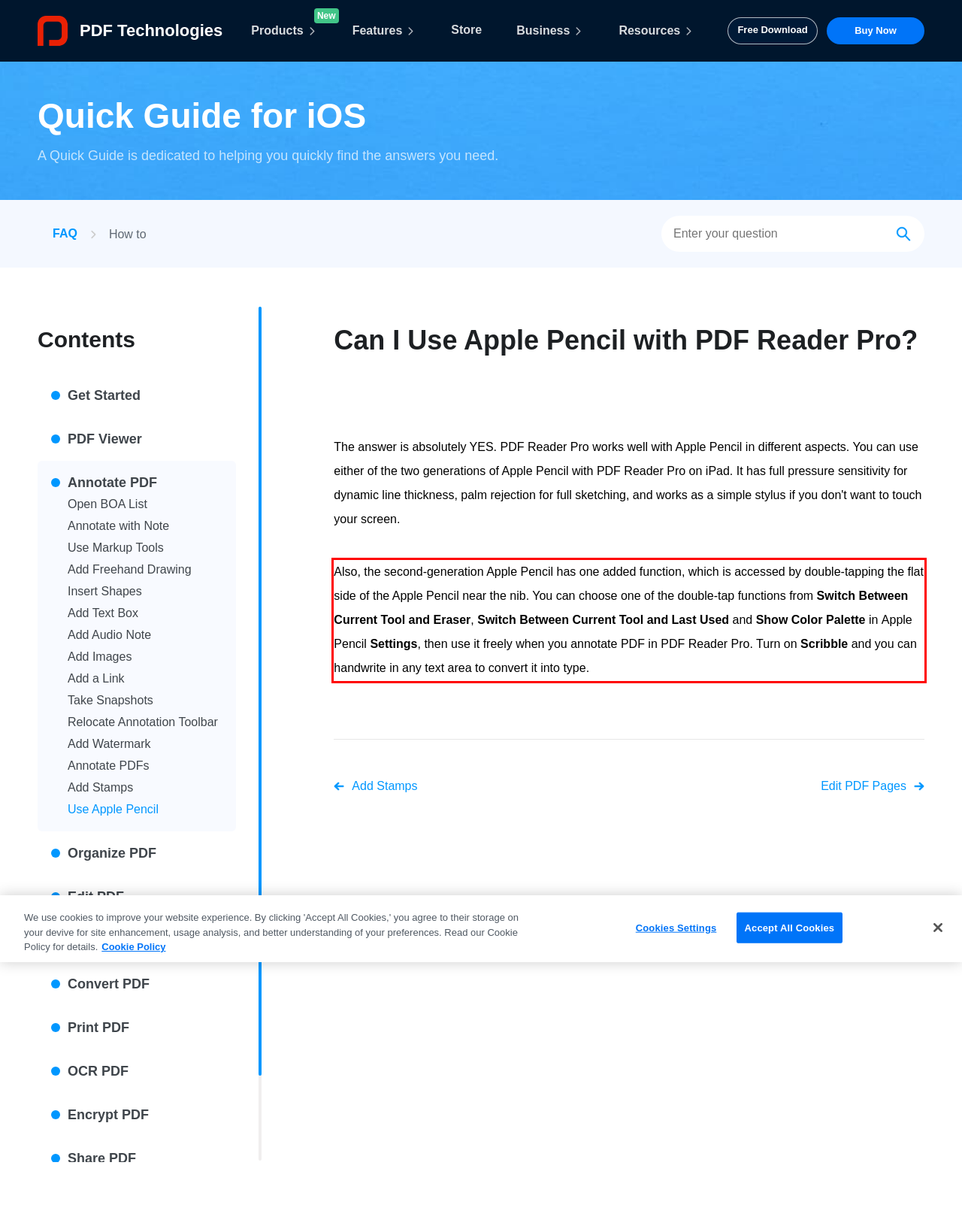Look at the webpage screenshot and recognize the text inside the red bounding box.

Also, the second-generation Apple Pencil has one added function, which is accessed by double-tapping the flat side of the Apple Pencil near the nib. You can choose one of the double-tap functions from Switch Between Current Tool and Eraser, Switch Between Current Tool and Last Used and Show Color Palette in Apple Pencil Settings, then use it freely when you annotate PDF in PDF Reader Pro. Turn on Scribble and you can handwrite in any text area to convert it into type.